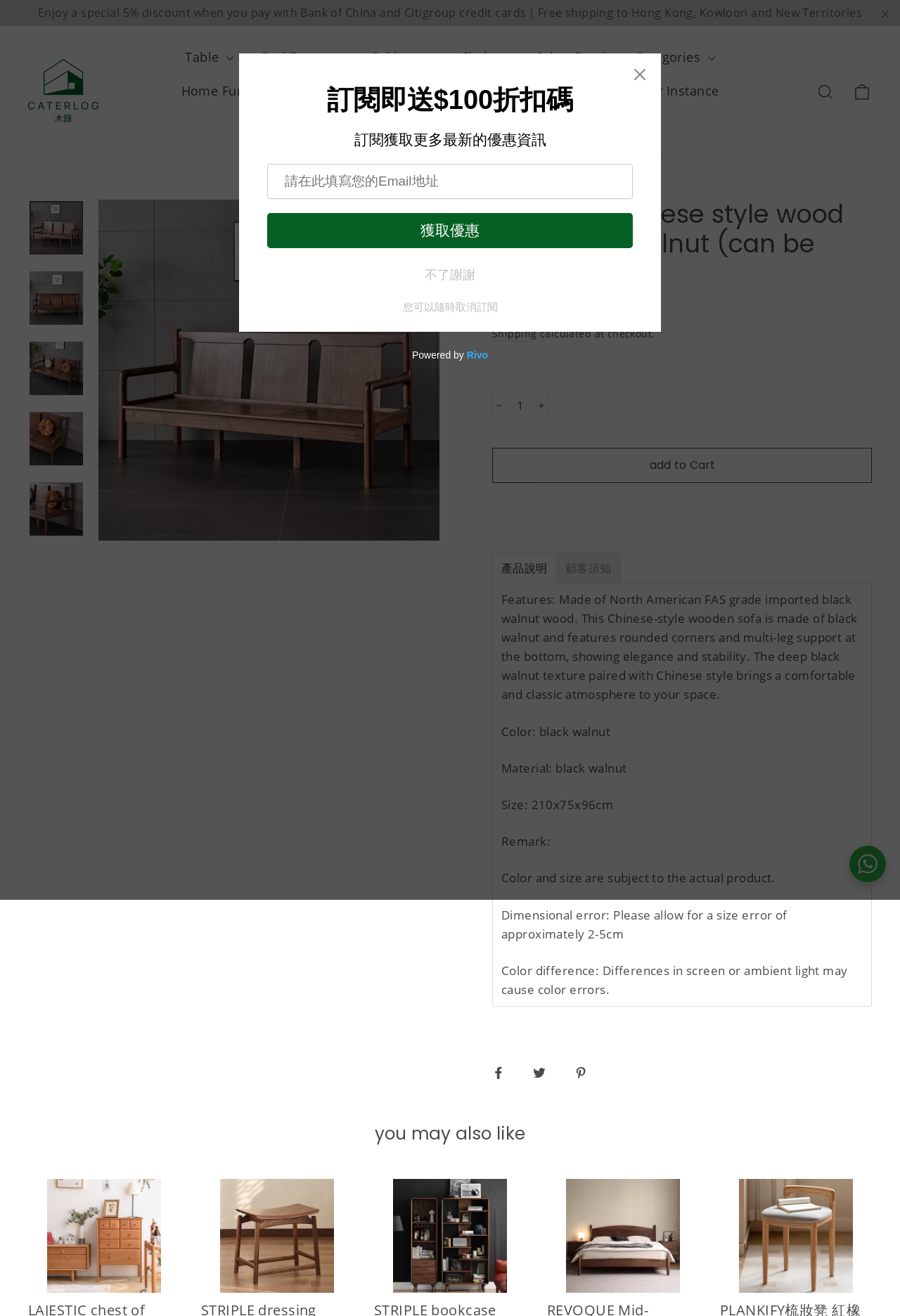What is the style of the sofa?
Give a one-word or short phrase answer based on the image.

Chinese-style